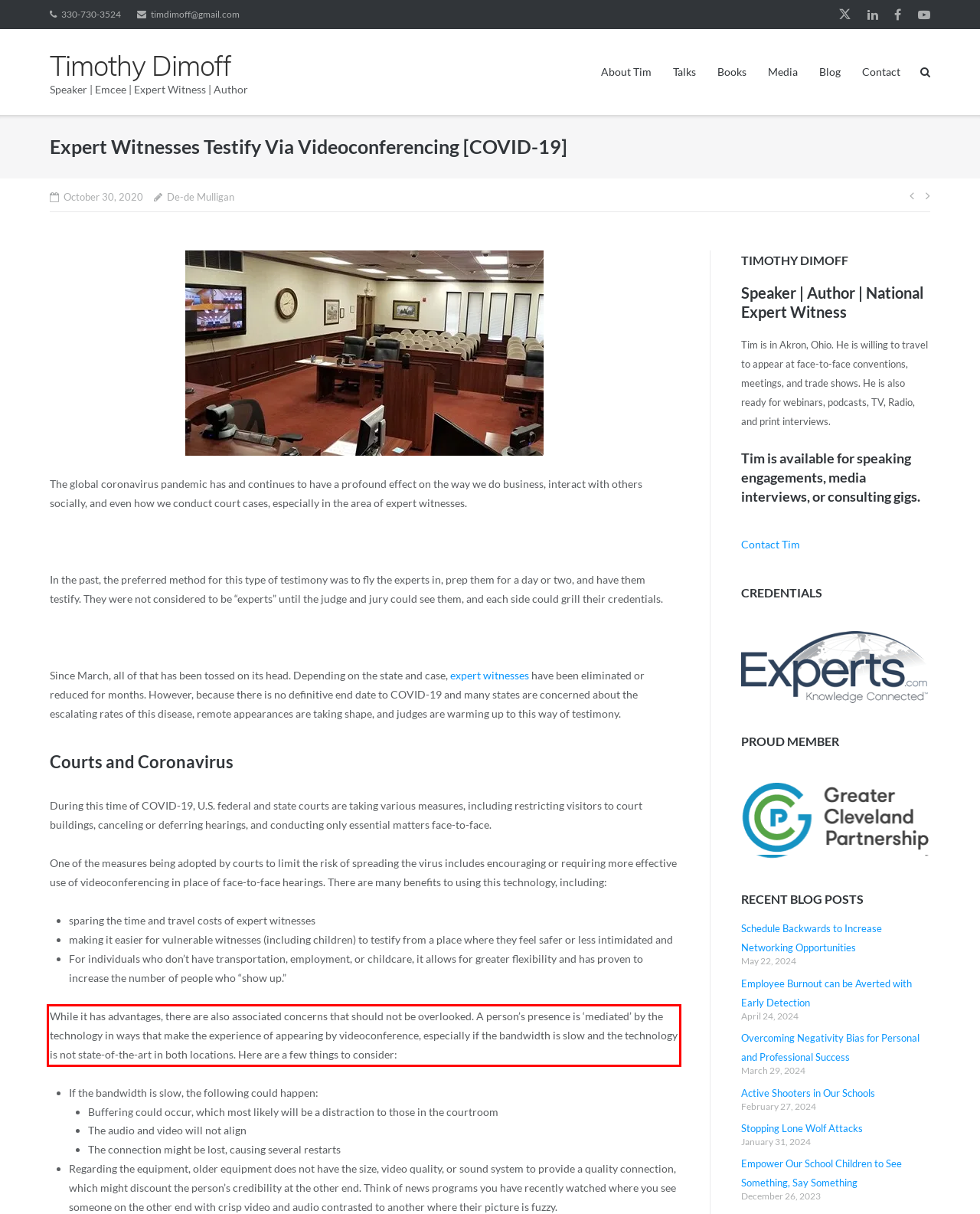Please take the screenshot of the webpage, find the red bounding box, and generate the text content that is within this red bounding box.

While it has advantages, there are also associated concerns that should not be overlooked. A person’s presence is ‘mediated’ by the technology in ways that make the experience of appearing by videoconference, especially if the bandwidth is slow and the technology is not state-of-the-art in both locations. Here are a few things to consider: